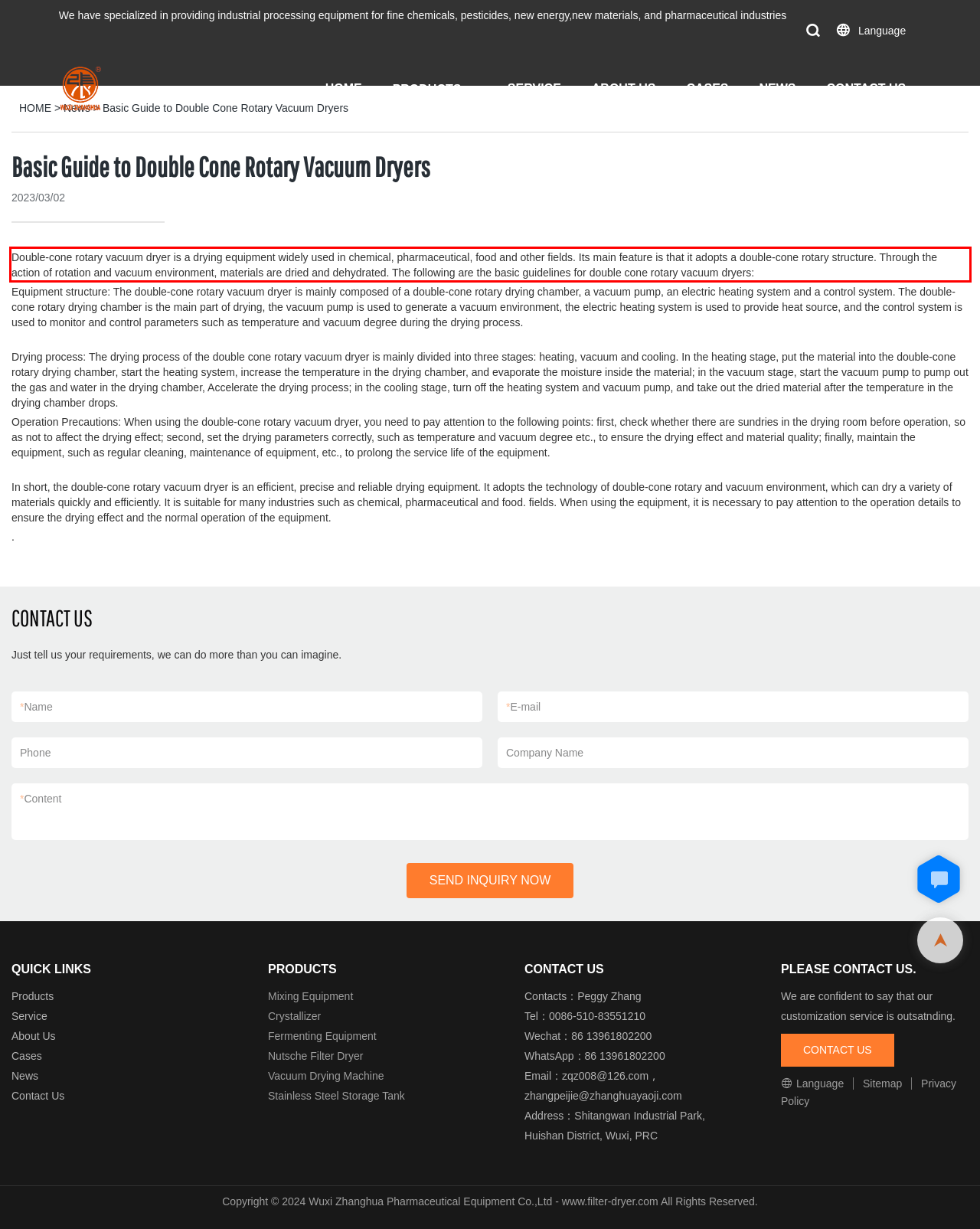The screenshot you have been given contains a UI element surrounded by a red rectangle. Use OCR to read and extract the text inside this red rectangle.

Double-cone rotary vacuum dryer is a drying equipment widely used in chemical, pharmaceutical, food and other fields. Its main feature is that it adopts a double-cone rotary structure. Through the action of rotation and vacuum environment, materials are dried and dehydrated. The following are the basic guidelines for double cone rotary vacuum dryers: